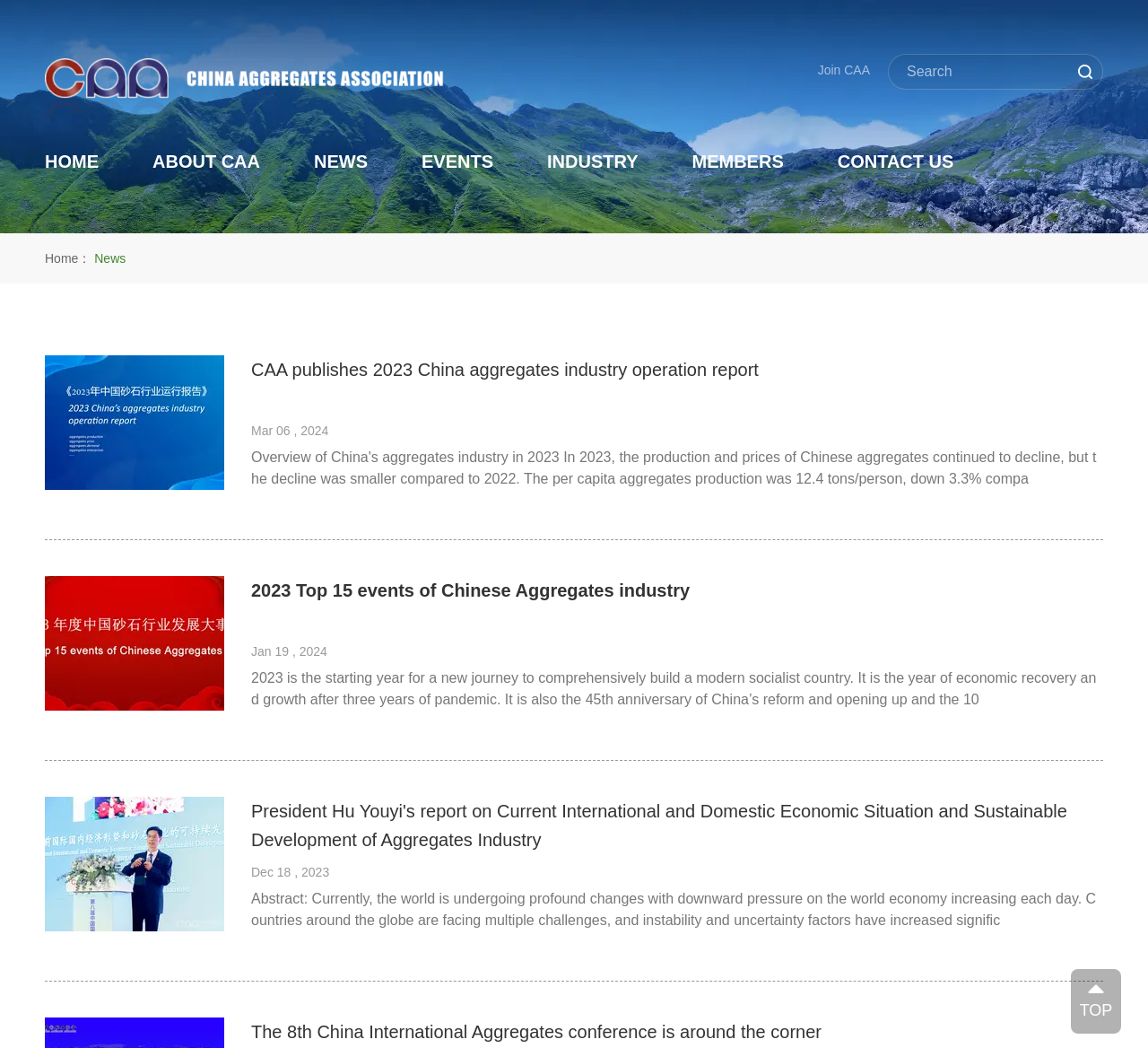Provide the bounding box coordinates for the area that should be clicked to complete the instruction: "Click on the 'Join CAA' link".

[0.712, 0.06, 0.758, 0.074]